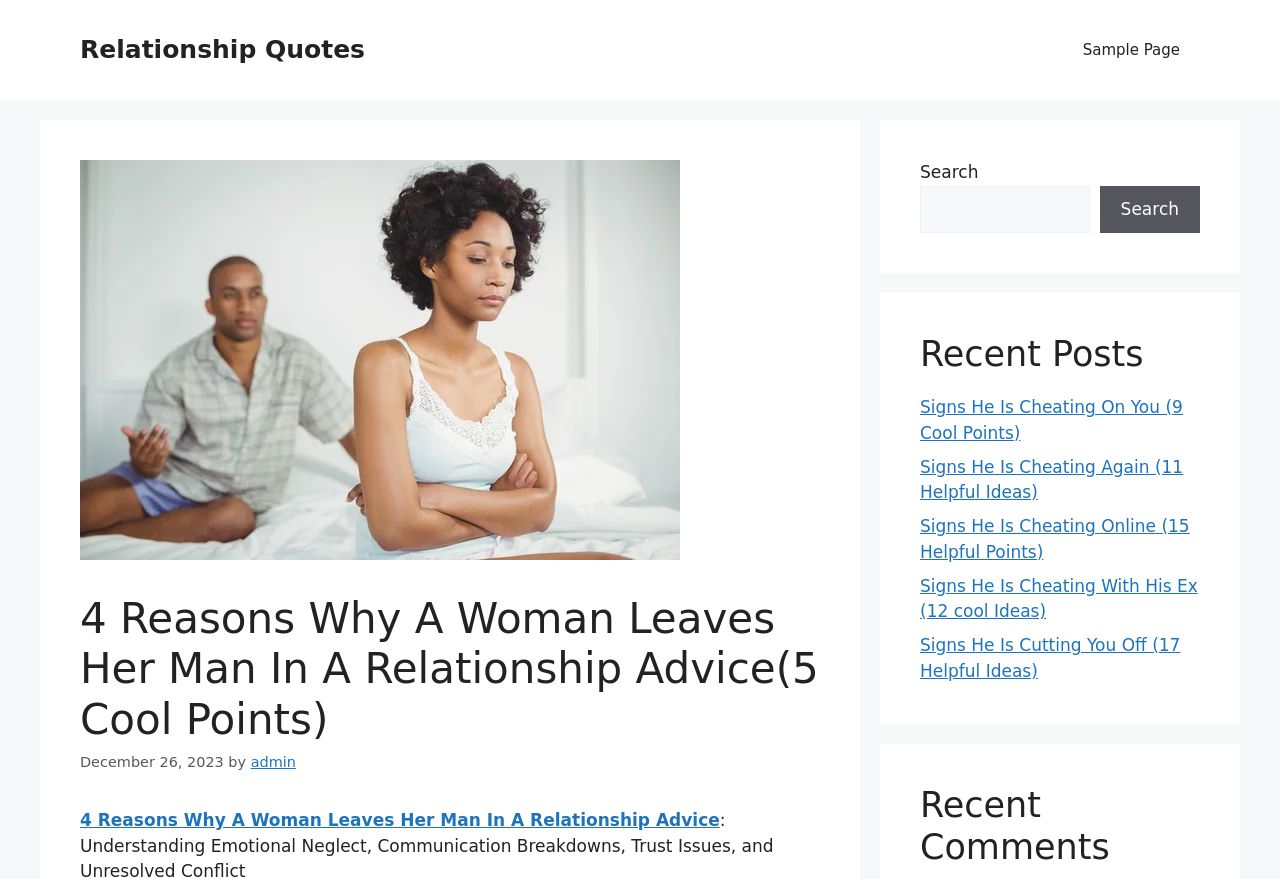Please answer the following query using a single word or phrase: 
What is the category of the recent comments section?

Comments